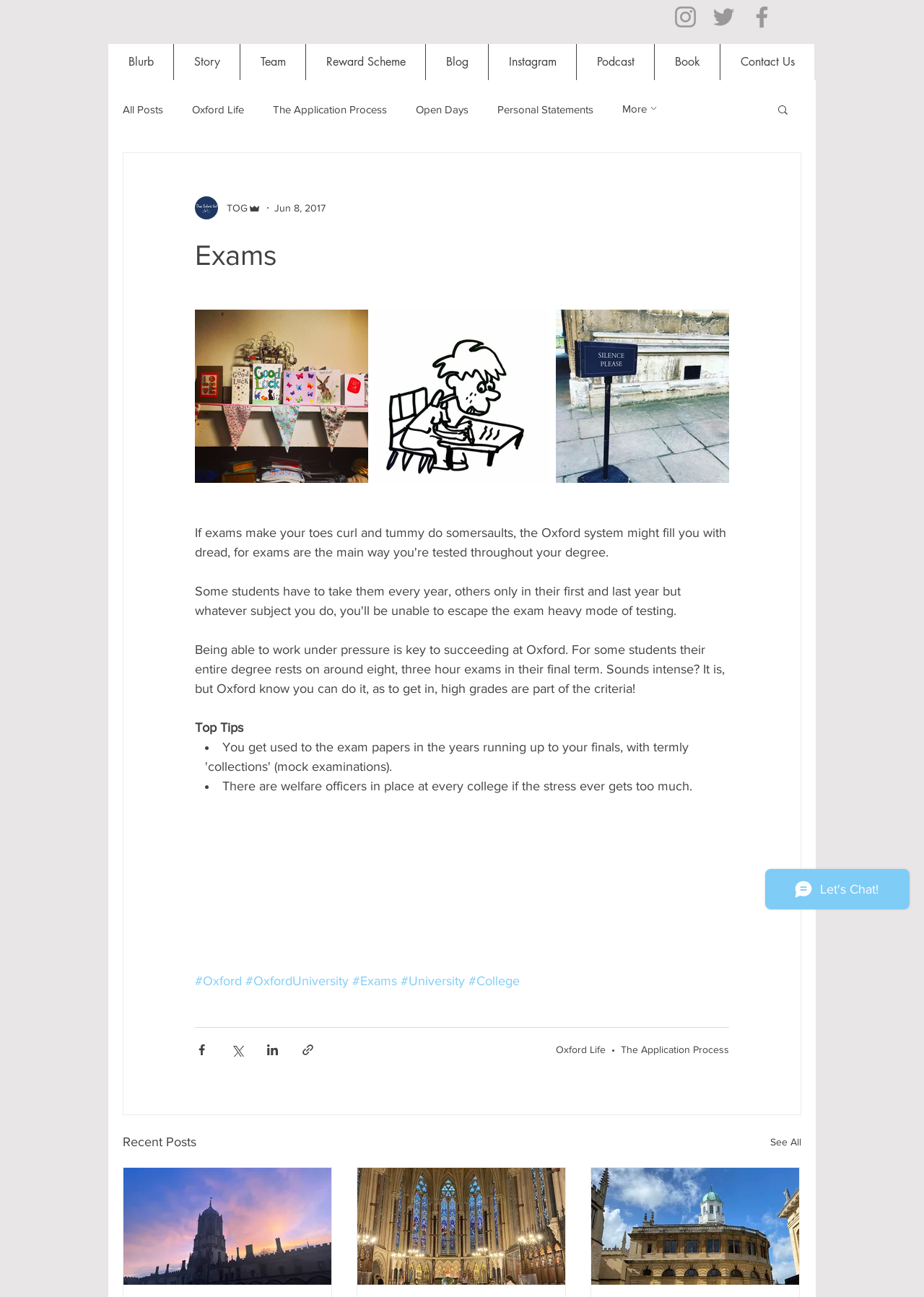Determine the bounding box coordinates for the element that should be clicked to follow this instruction: "Subscribe to the newsletter". The coordinates should be given as four float numbers between 0 and 1, in the format [left, top, right, bottom].

None